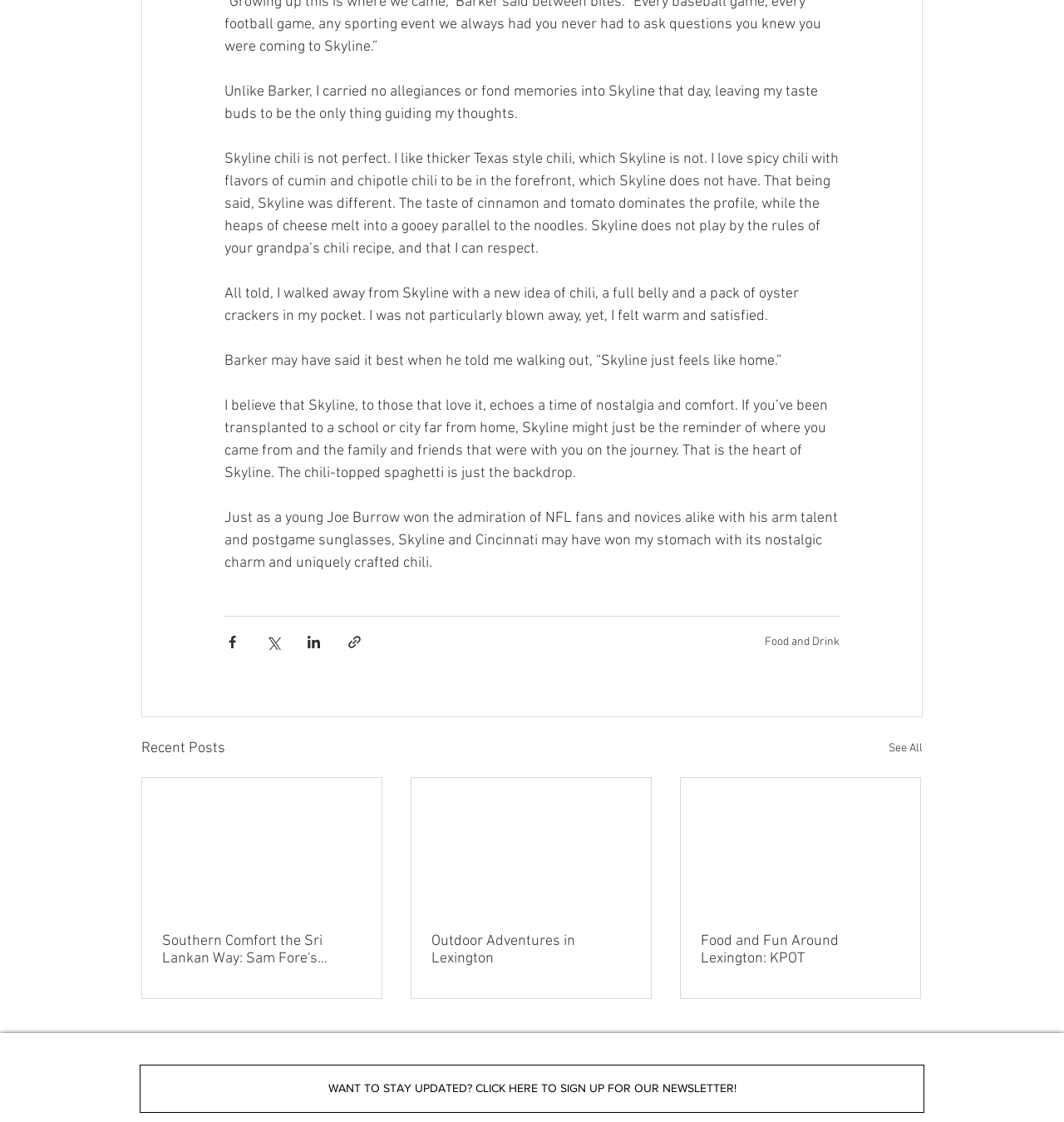Can you pinpoint the bounding box coordinates for the clickable element required for this instruction: "Click on the link to explore the environmental dimensions of autism spectrum disorder"? The coordinates should be four float numbers between 0 and 1, i.e., [left, top, right, bottom].

None